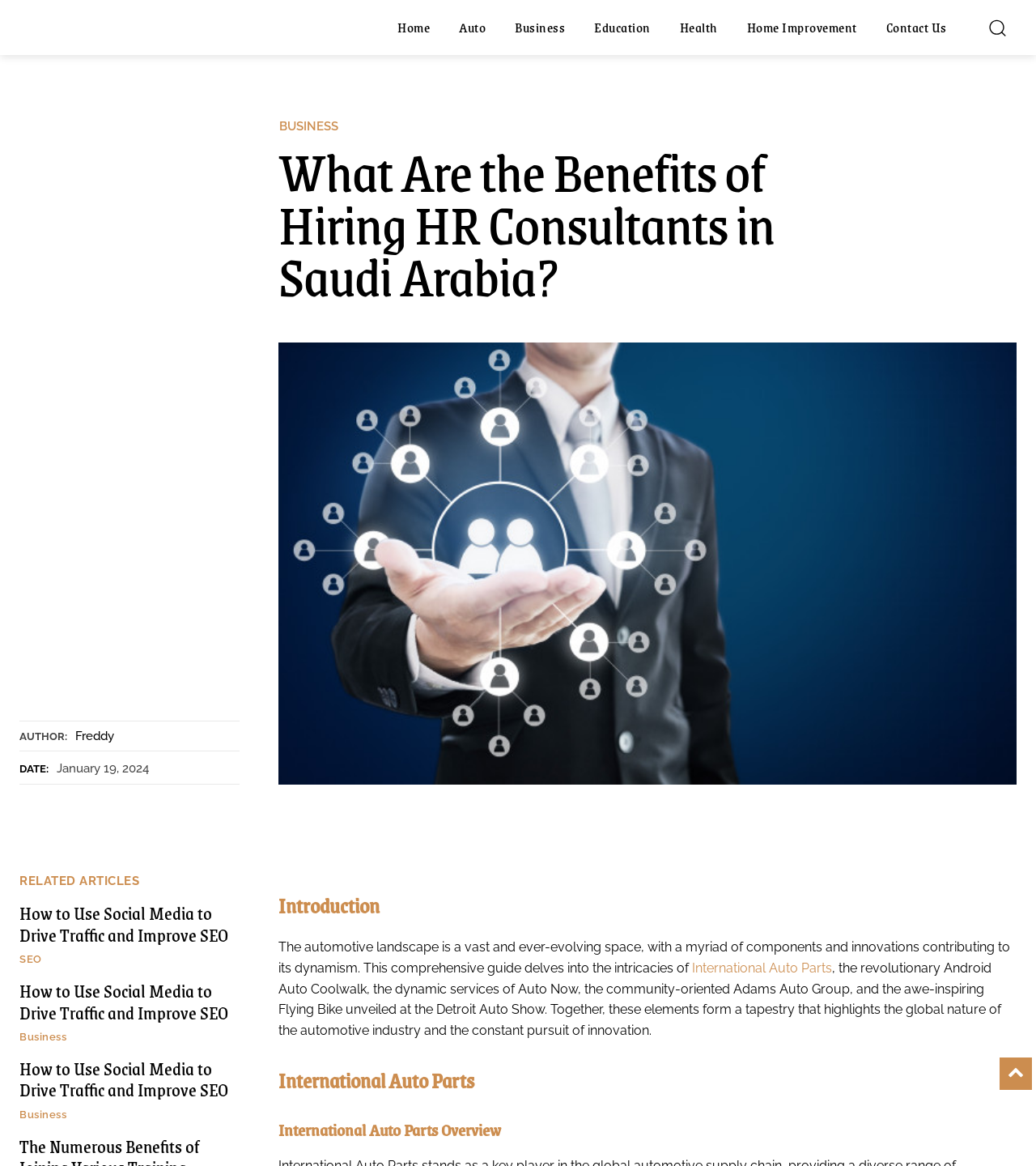Answer in one word or a short phrase: 
What is the date of the current article?

January 19, 2024